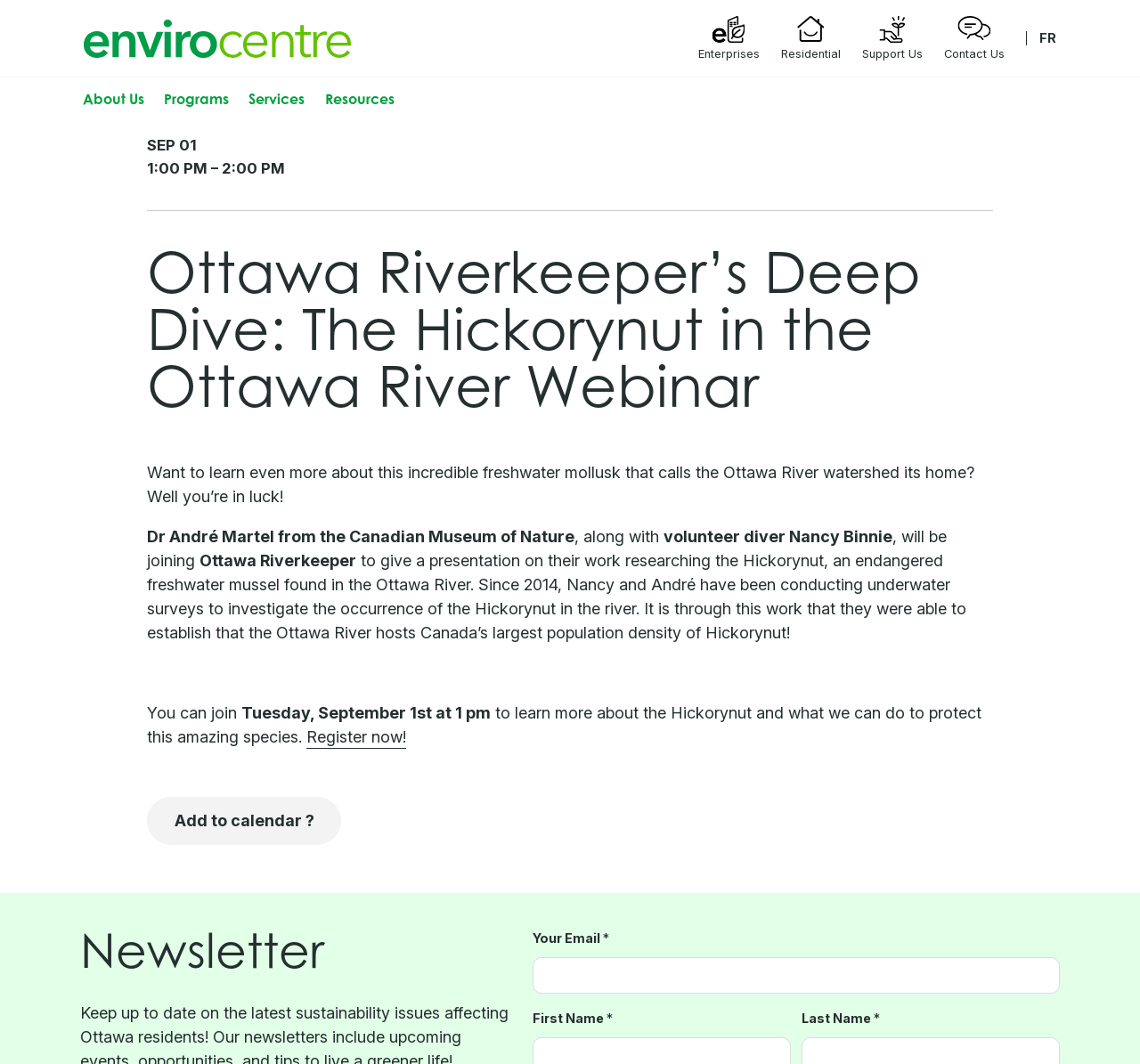Based on the element description, predict the bounding box coordinates (top-left x, top-left y, bottom-right x, bottom-right y) for the UI element in the screenshot: Business Coaching

None